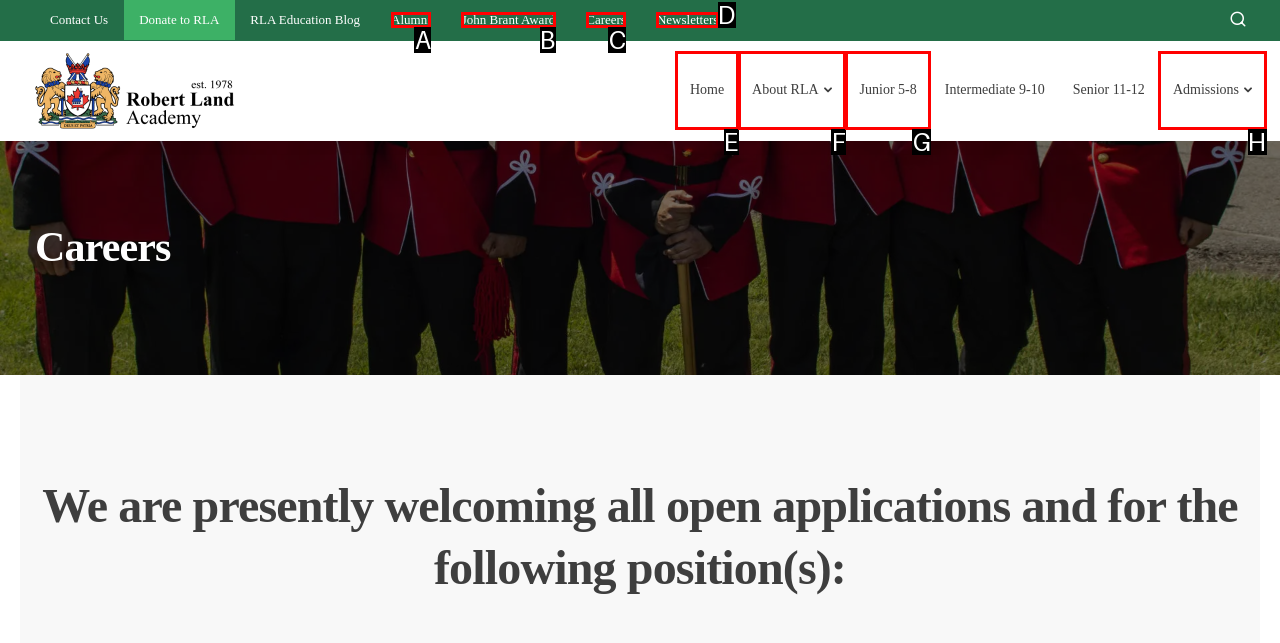Determine which HTML element corresponds to the description: Newsletters. Provide the letter of the correct option.

D